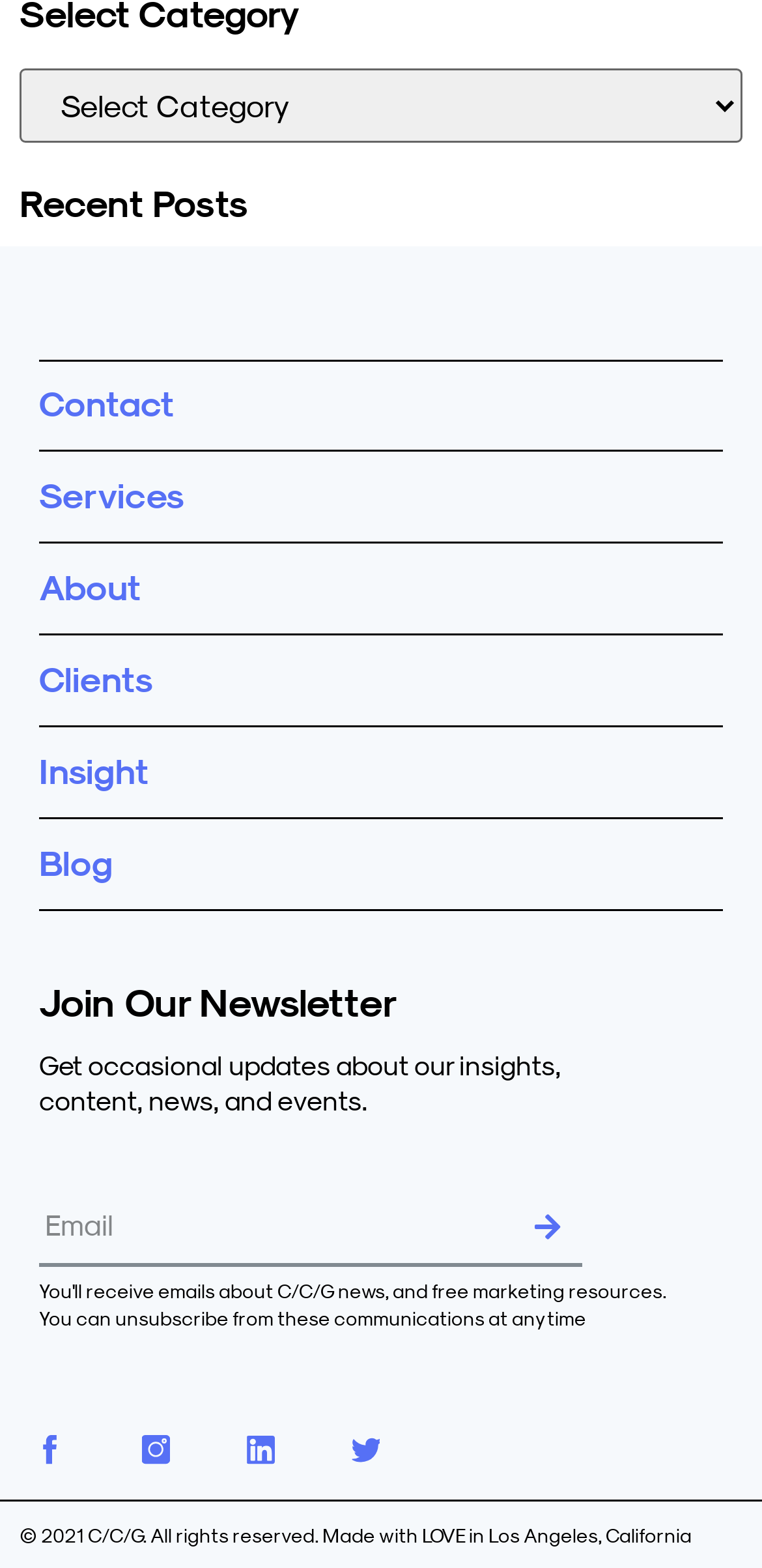Find the bounding box coordinates of the clickable area that will achieve the following instruction: "Subscribe to the newsletter".

[0.701, 0.758, 0.747, 0.808]